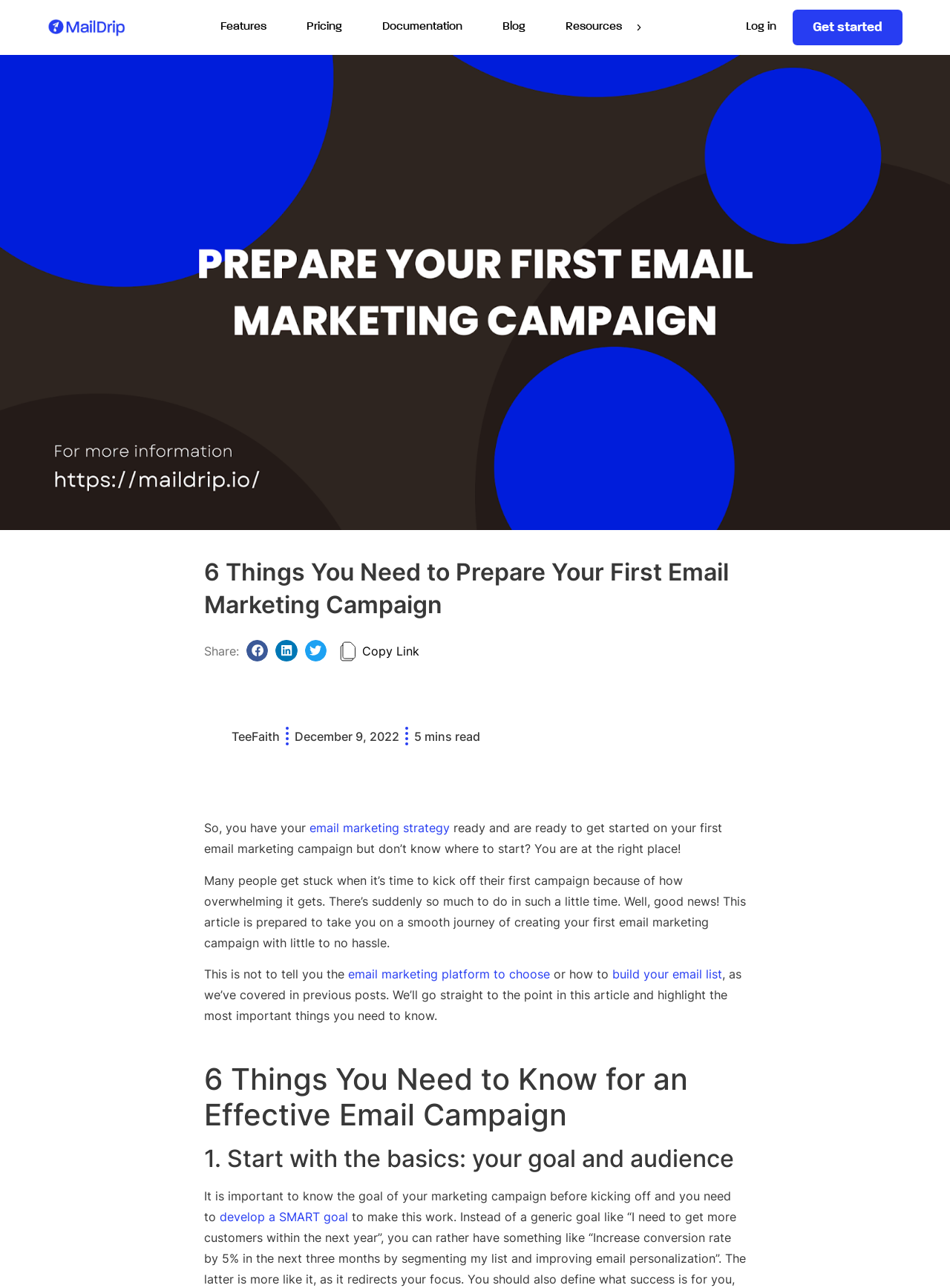Determine the bounding box coordinates for the area you should click to complete the following instruction: "Get started with email marketing".

[0.834, 0.007, 0.95, 0.035]